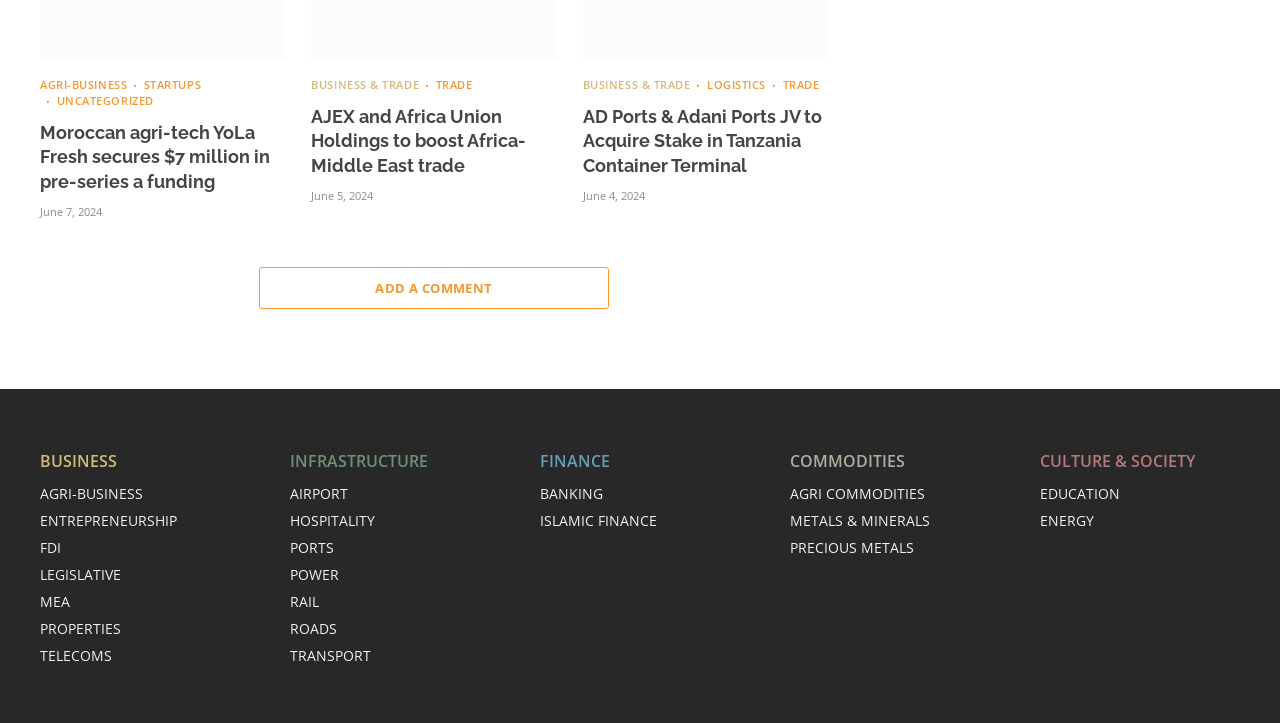Ascertain the bounding box coordinates for the UI element detailed here: "Properties". The coordinates should be provided as [left, top, right, bottom] with each value being a float between 0 and 1.

[0.031, 0.856, 0.095, 0.882]